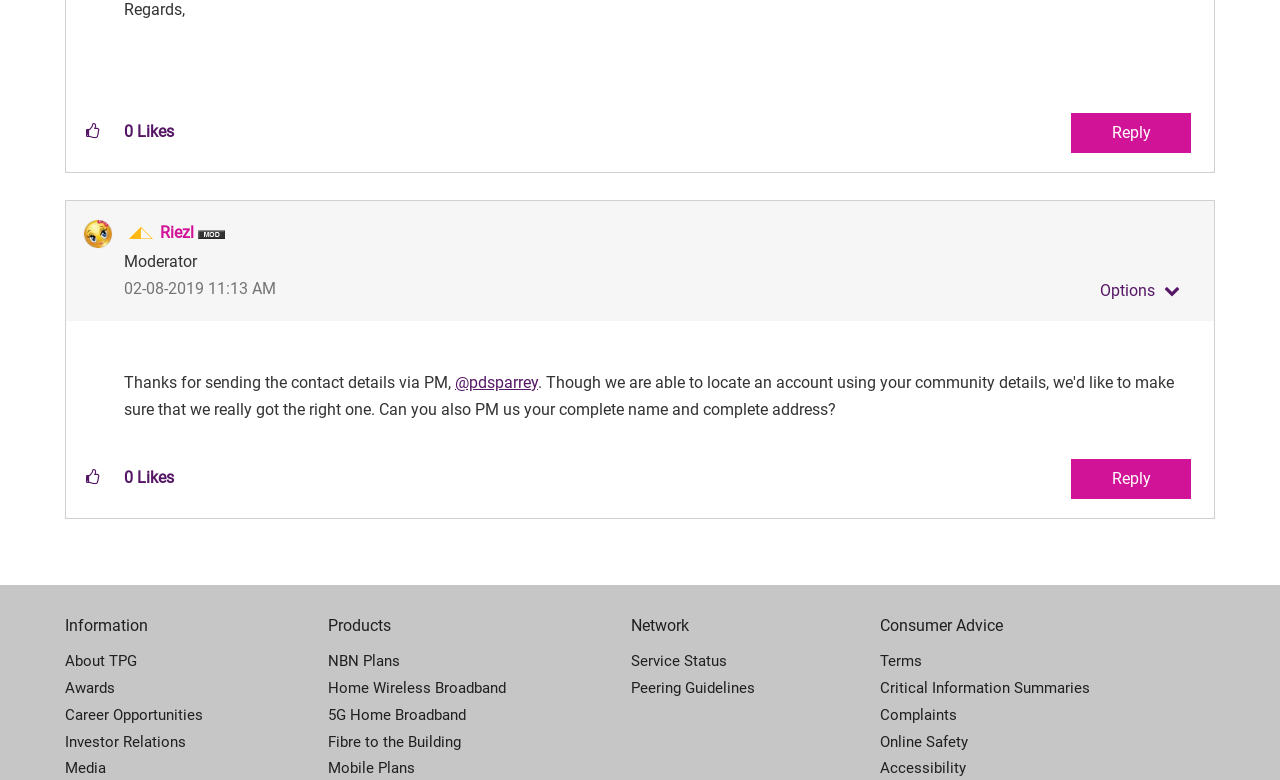Determine the bounding box coordinates of the region to click in order to accomplish the following instruction: "Click the link to reply". Provide the coordinates as four float numbers between 0 and 1, specifically [left, top, right, bottom].

[0.837, 0.588, 0.93, 0.639]